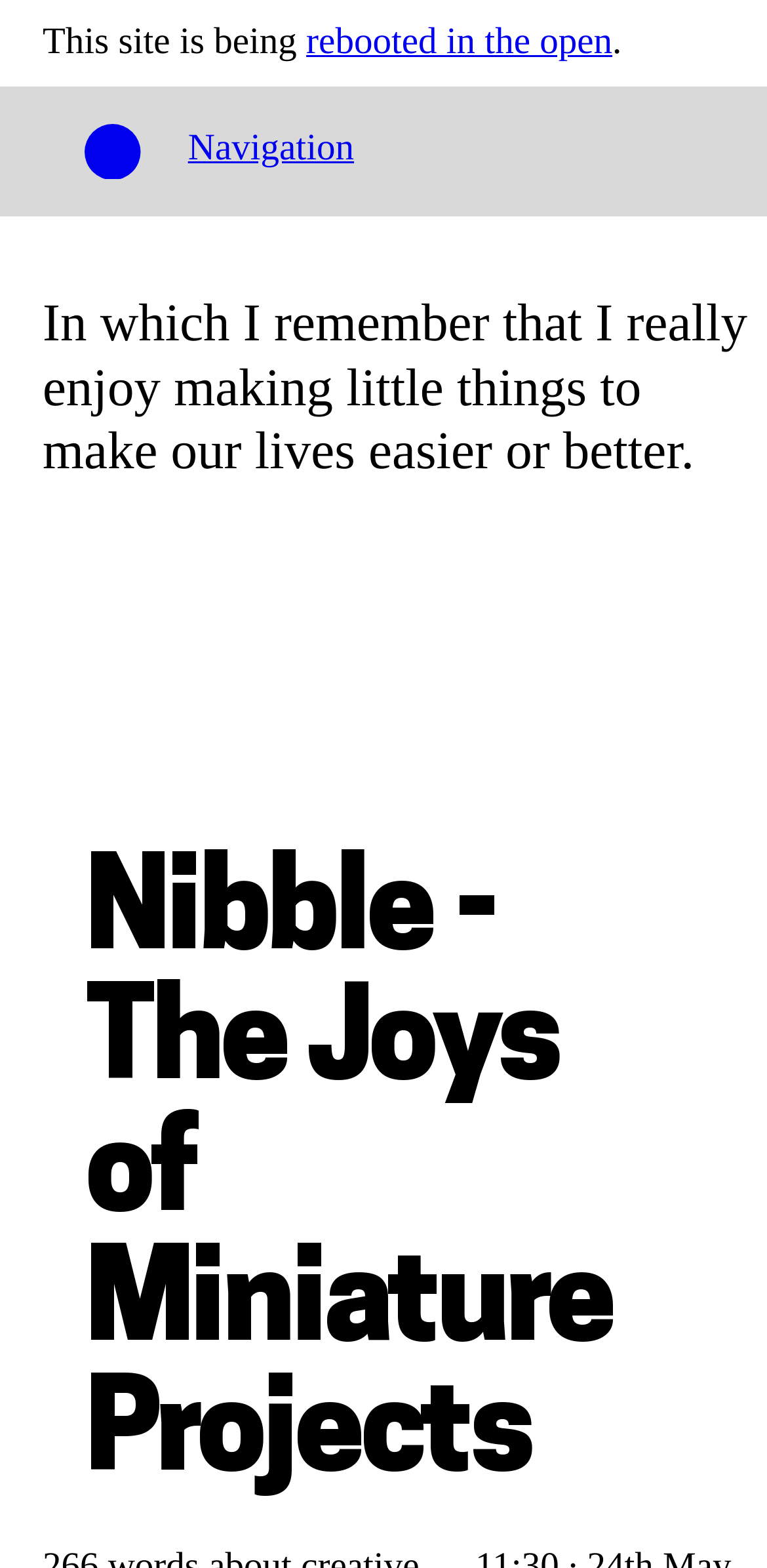Answer in one word or a short phrase: 
Is there an image on the page?

Yes